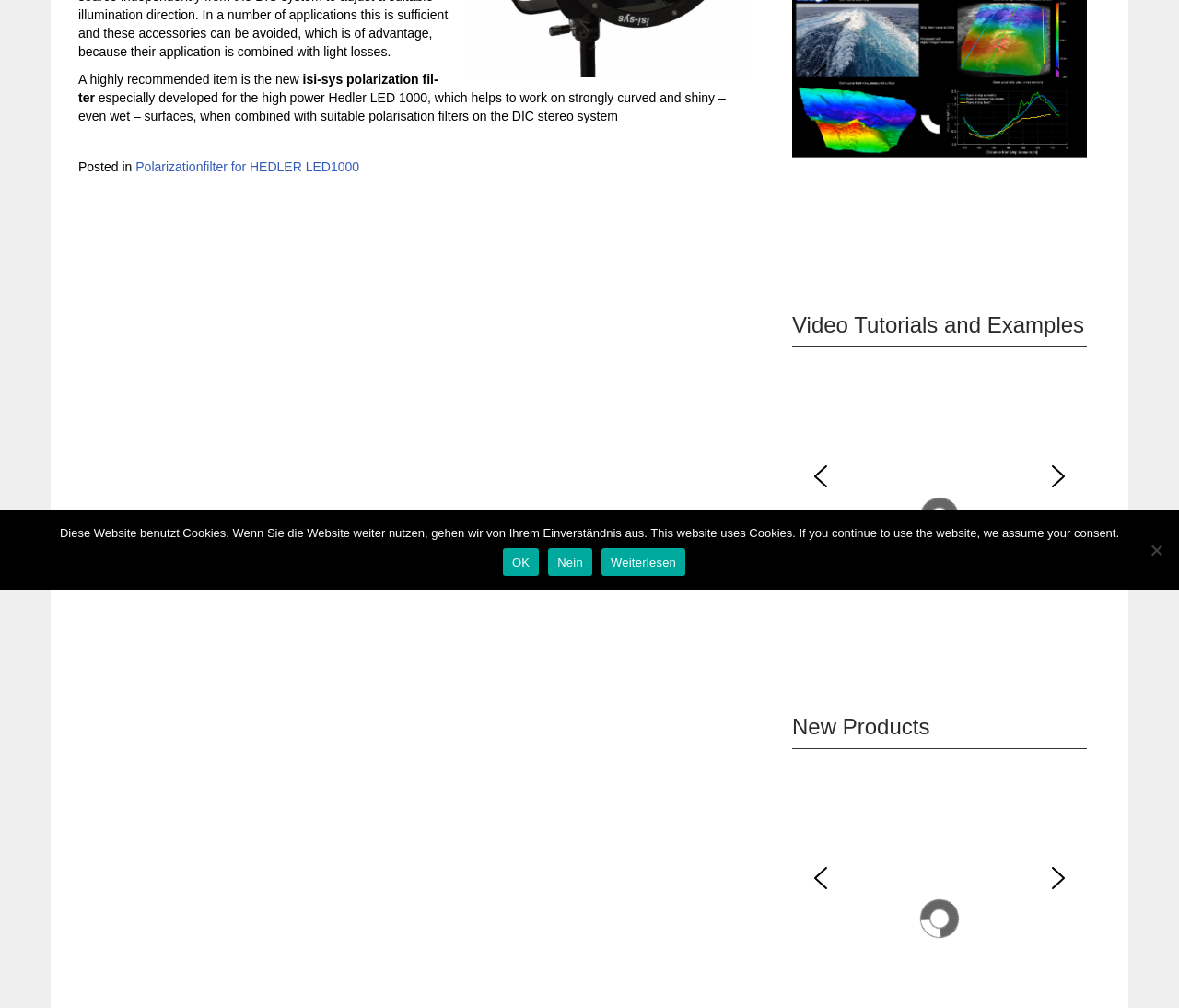Provide the bounding box coordinates in the format (top-left x, top-left y, bottom-right x, bottom-right y). All values are floating point numbers between 0 and 1. Determine the bounding box coordinate of the UI element described as: aria-label="previous arrow"

[0.684, 0.458, 0.709, 0.487]